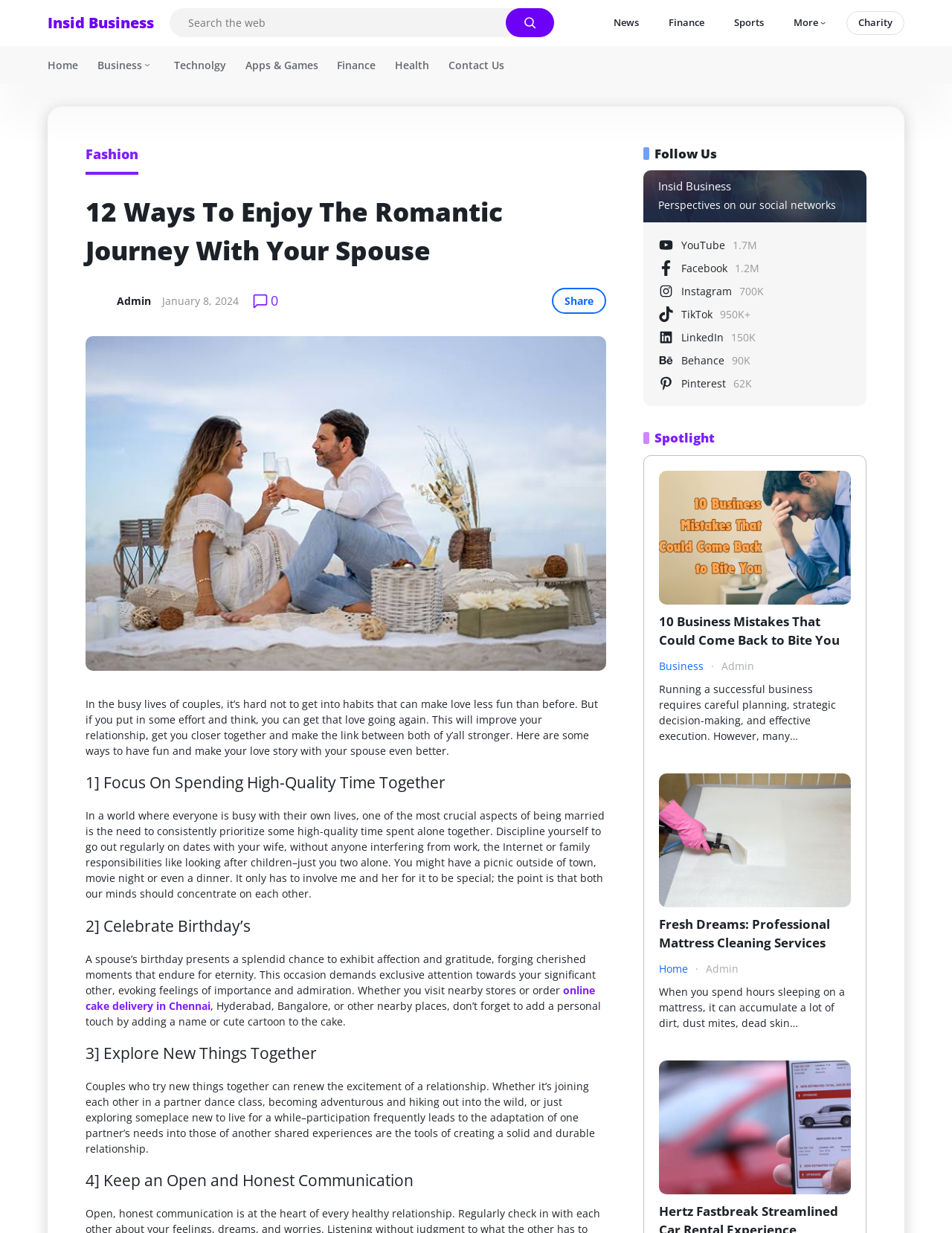Could you specify the bounding box coordinates for the clickable section to complete the following instruction: "Click on News"?

[0.633, 0.01, 0.683, 0.028]